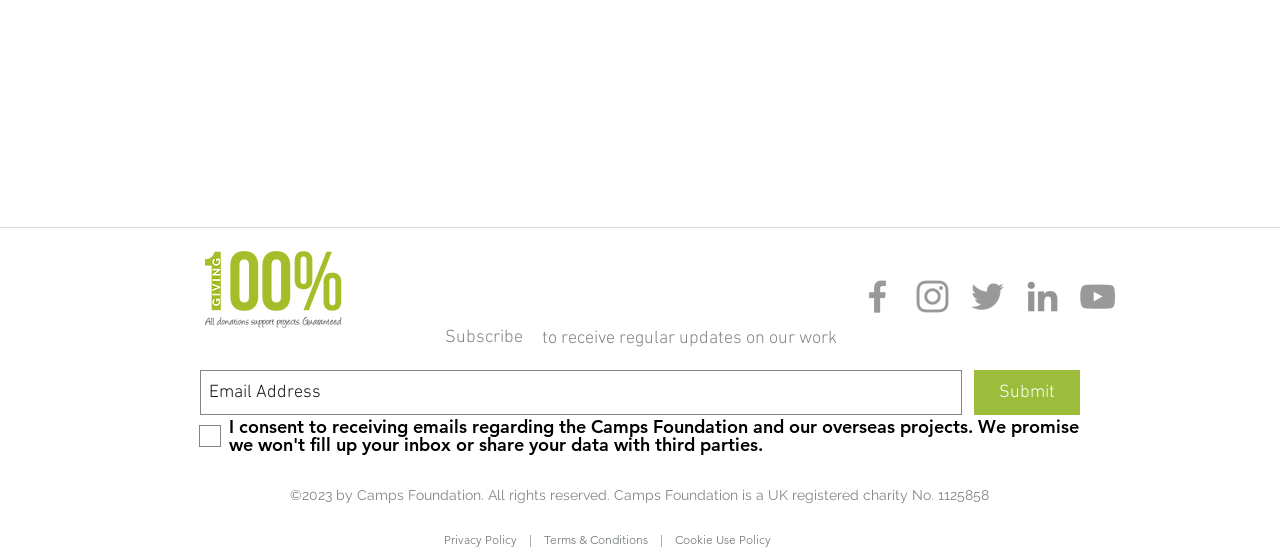What is the purpose of the 'Subscribe' section?
Please respond to the question thoroughly and include all relevant details.

The 'Subscribe' section contains a text box to input an email address and a submit button, indicating that it is used to receive regular updates on the Camps Foundation's work.